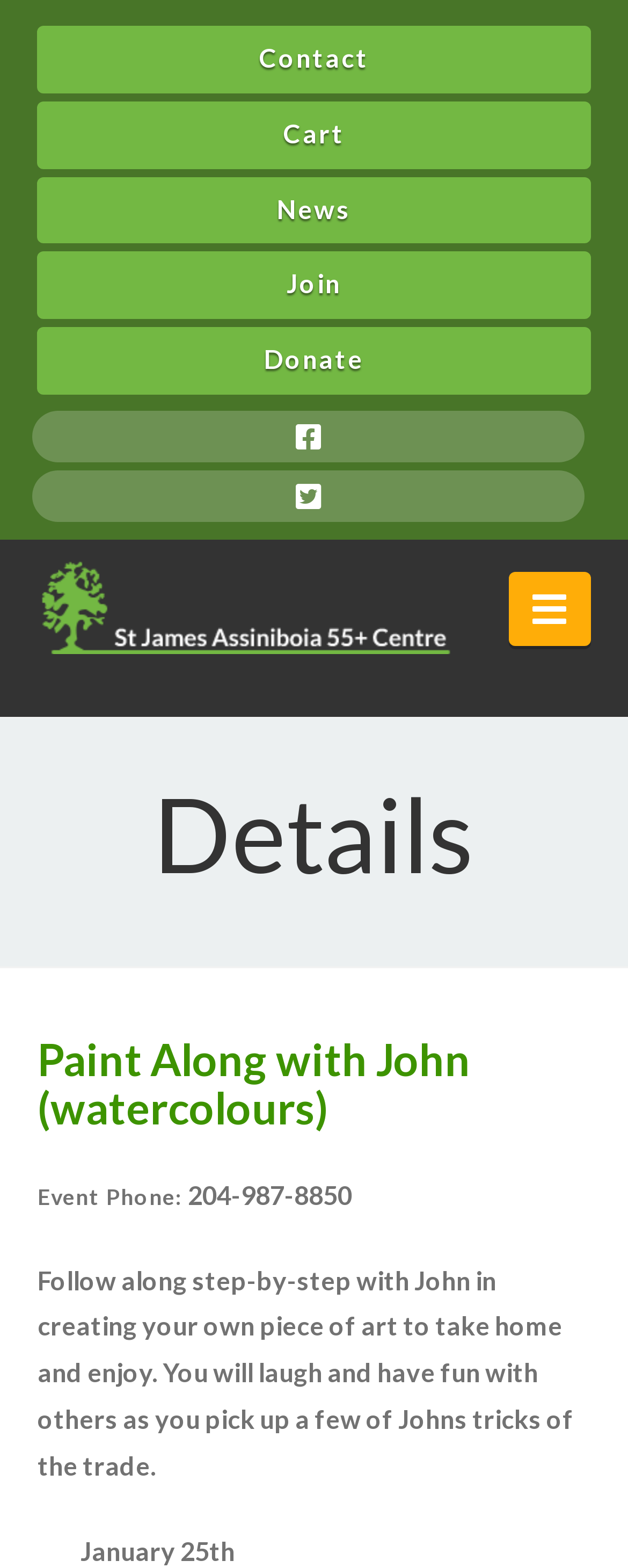Create a detailed summary of all the visual and textual information on the webpage.

This webpage is about a painting event called "Paint Along with John (watercolours)" at the St James Assiniboia 55+ Centre. At the top, there are six links: "Contact", "Cart", "News", "Join", "Donate", and "St James Assiniboia 55+ Centre", which are aligned horizontally and take up most of the width of the page. Below these links, there are two social media links, "Facebook" and "Twitter", positioned side by side. 

To the right of the social media links, there is a button with a navigation icon. Below this button, there is a table with a heading "Details" that spans the width of the page. Within this table, there is a subheading "Paint Along with John (watercolours)" and some event details, including a phone number, "204-987-8850", and a brief description of the event, which mentions following along with John to create a piece of art and having fun with others. 

Further down, there is a date, "January 25th", and a small icon at the bottom right corner of the page. There is also an image of the St James Assiniboia 55+ Centre, which is positioned above the event details. Overall, the webpage has a simple and organized layout, making it easy to navigate and find information about the event.